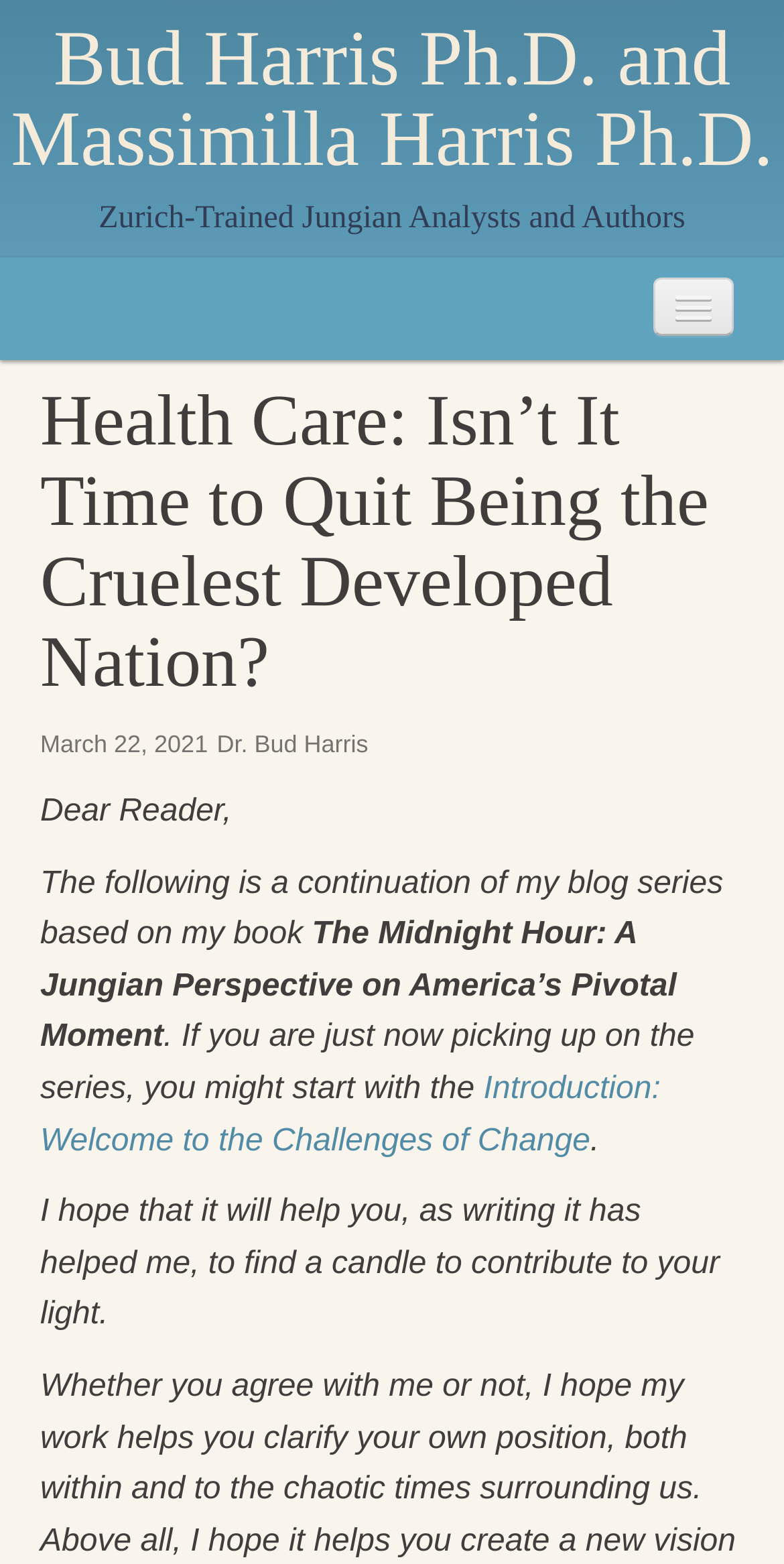Please determine the heading text of this webpage.

Bud Harris Ph.D. and Massimilla Harris Ph.D.